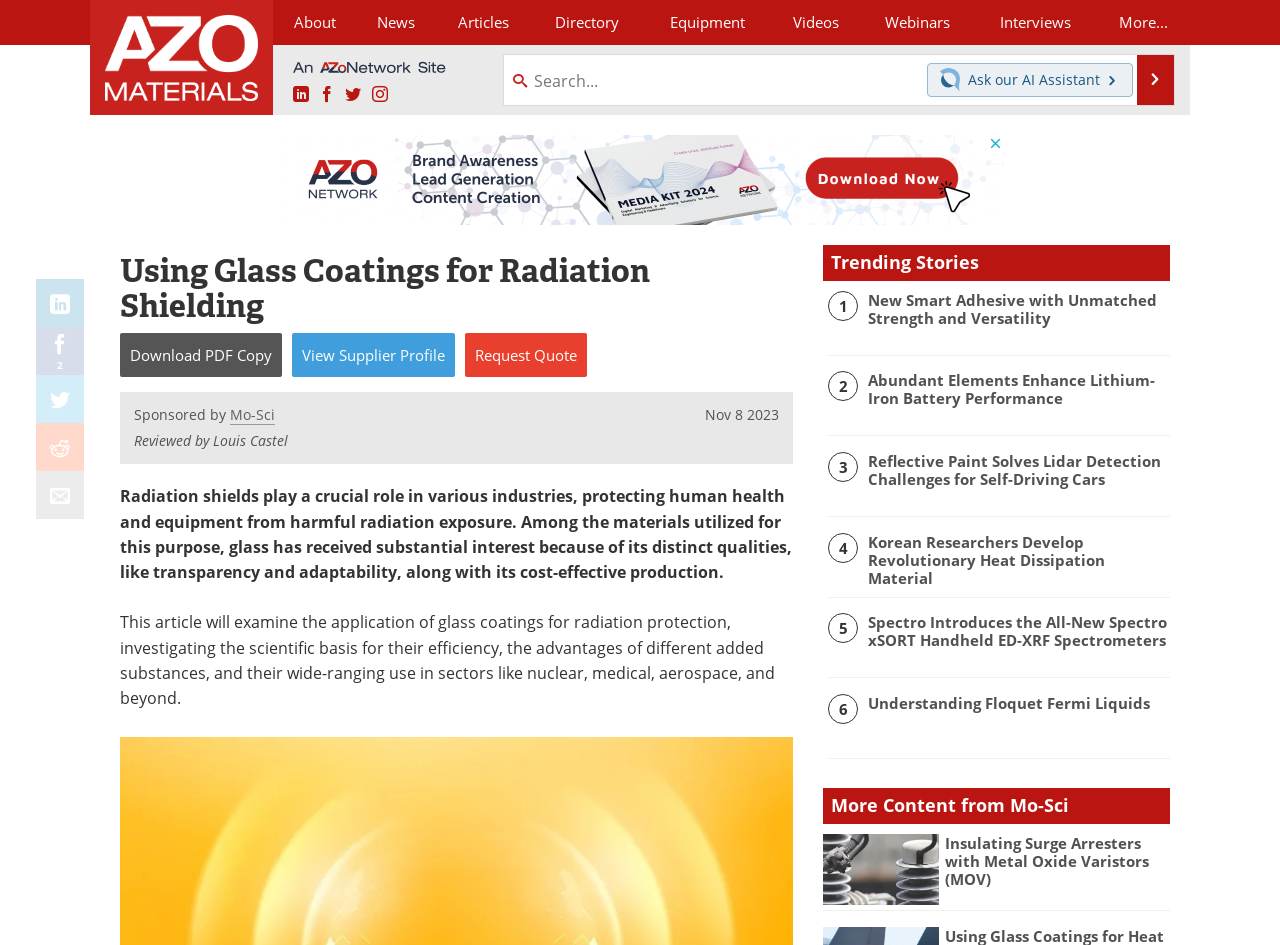Generate the main heading text from the webpage.

Using Glass Coatings for Radiation Shielding